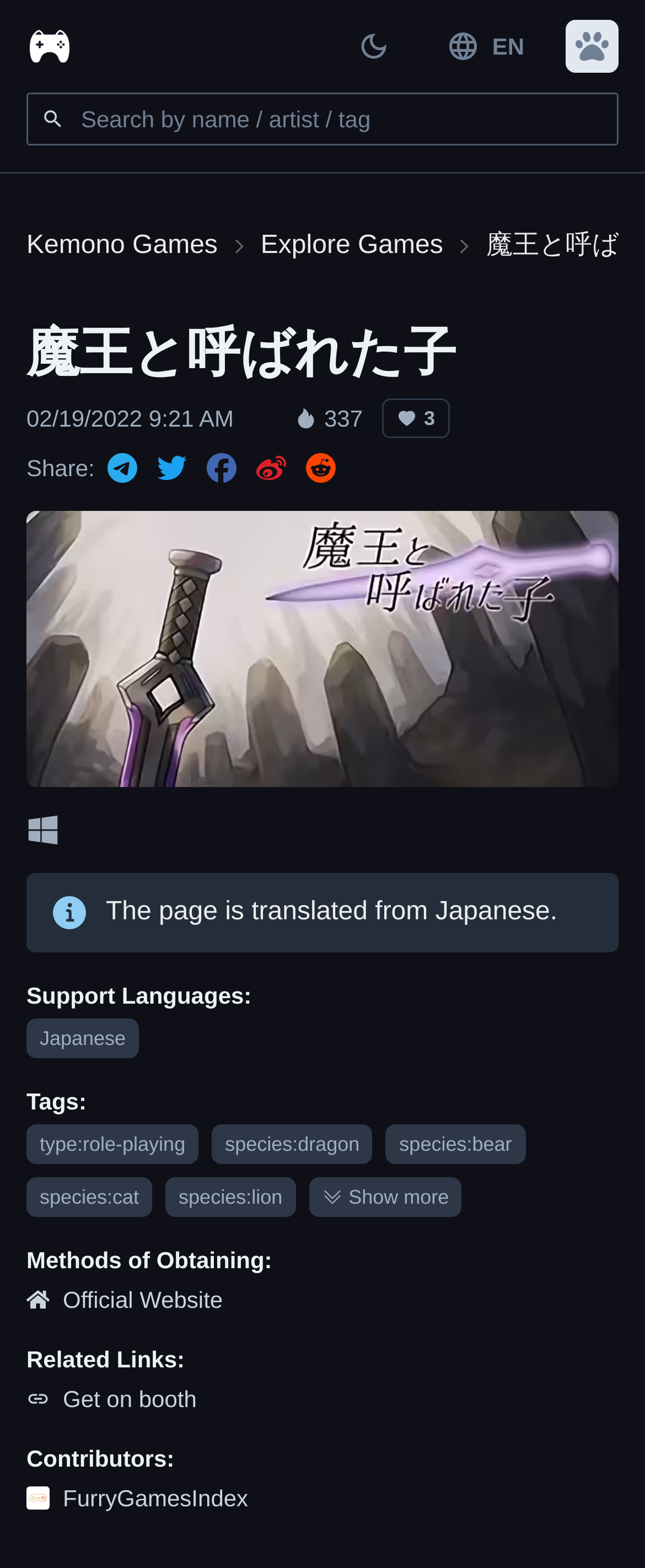Identify the bounding box of the UI element that matches this description: "Get on booth".

[0.097, 0.882, 0.305, 0.903]